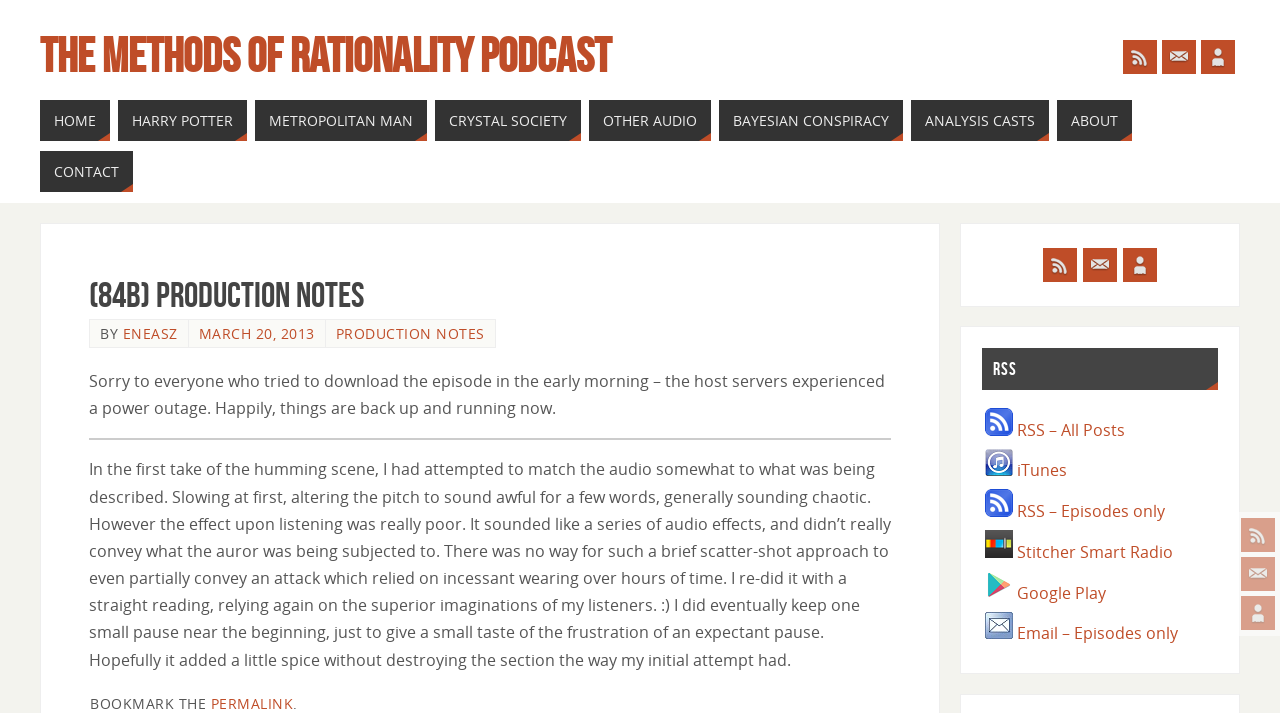Provide an in-depth caption for the elements present on the webpage.

This webpage is about the production notes of "The Methods of Rationality Podcast". At the top, there are three links with corresponding images: "RSS", "Mail", and "AboutMe". Below these links, there is a navigation menu with seven links: "HOME", "HARRY POTTER", "METROPOLITAN MAN", "CRYSTAL SOCIETY", "OTHER AUDIO", "BAYESIAN CONSPIRACY", and "ANALYSIS CASTS". 

On the left side, there is a section with a heading "(84b) Production Notes" and a subheading "BY ENEASZ" with a date "MARCH 20, 2013". Below this, there is a paragraph of text apologizing for a power outage that affected episode downloads. 

Following this, there is a horizontal separator, and then a long paragraph describing the production process of a humming scene in an episode. The text explains the challenges of conveying the experience of an auror being subjected to an attack through audio effects.

At the bottom of the page, there is a section with a heading "RSS" and four links with corresponding images: "RSS – All Posts", "iTunes", "RSS – Episodes only", and "Stitcher Smart Radio". There are also links to "Google Play" and "Email – Episodes only". On the right side, there is a layout table with three links: "RSS", "Mail", and "AboutMe", each with a corresponding image.